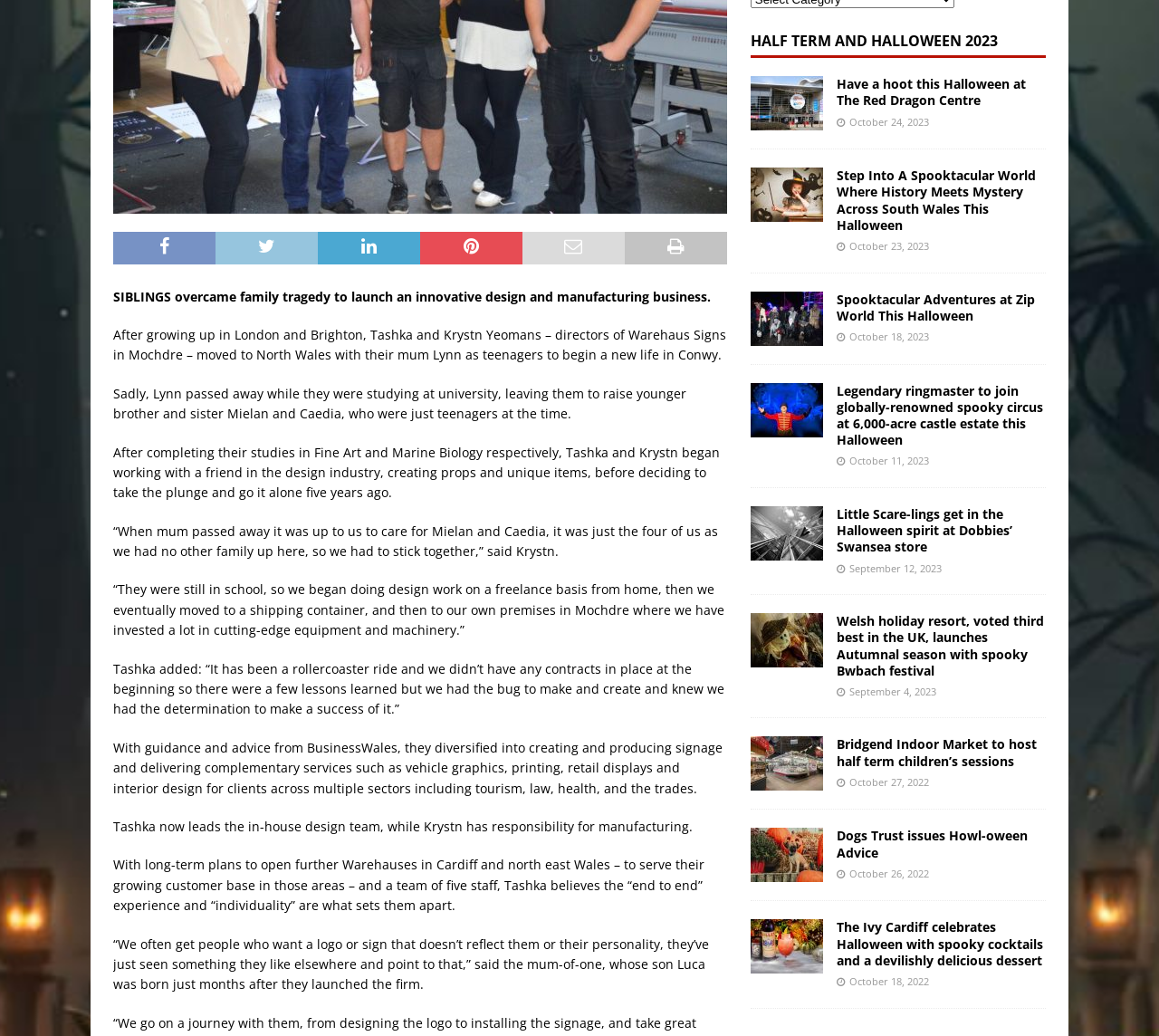Locate the bounding box coordinates of the UI element described by: "title="Dogs Trust issues Howl-oween Advice"". The bounding box coordinates should consist of four float numbers between 0 and 1, i.e., [left, top, right, bottom].

[0.647, 0.799, 0.71, 0.852]